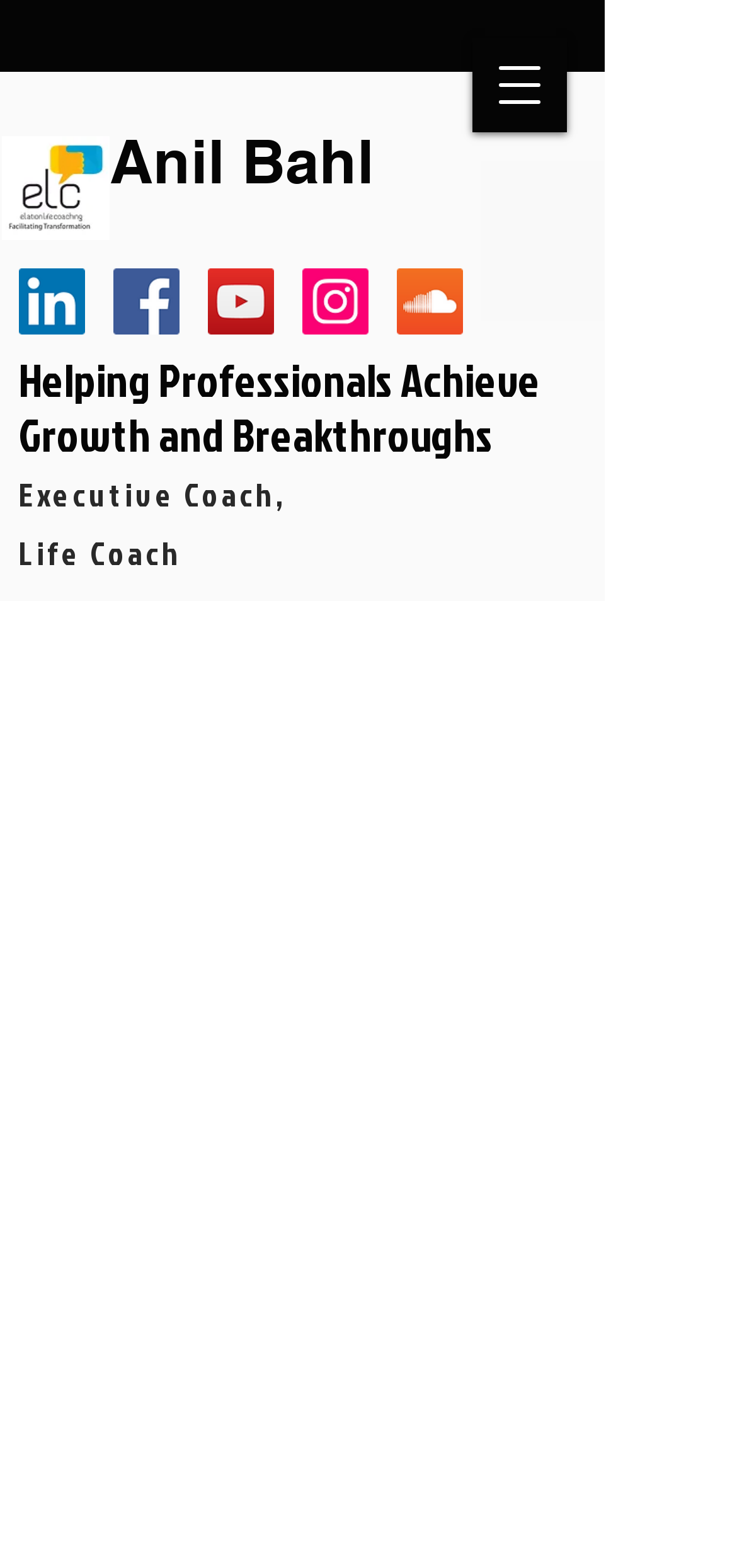Determine the bounding box coordinates of the UI element that matches the following description: "aria-label="LinkedIn"". The coordinates should be four float numbers between 0 and 1 in the format [left, top, right, bottom].

[0.026, 0.171, 0.115, 0.213]